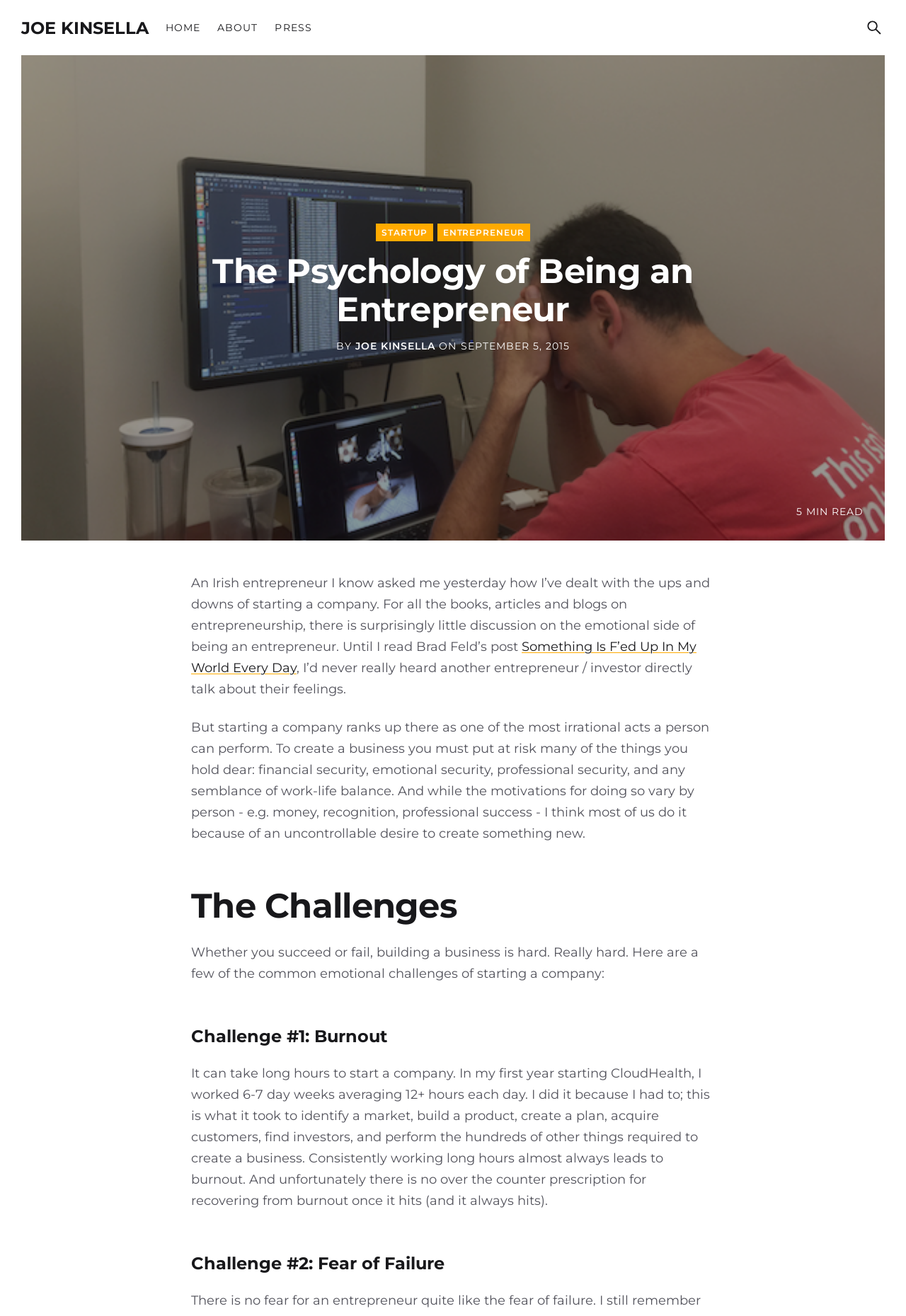Determine the coordinates of the bounding box that should be clicked to complete the instruction: "Click on the 'HOME' link". The coordinates should be represented by four float numbers between 0 and 1: [left, top, right, bottom].

[0.183, 0.016, 0.221, 0.026]